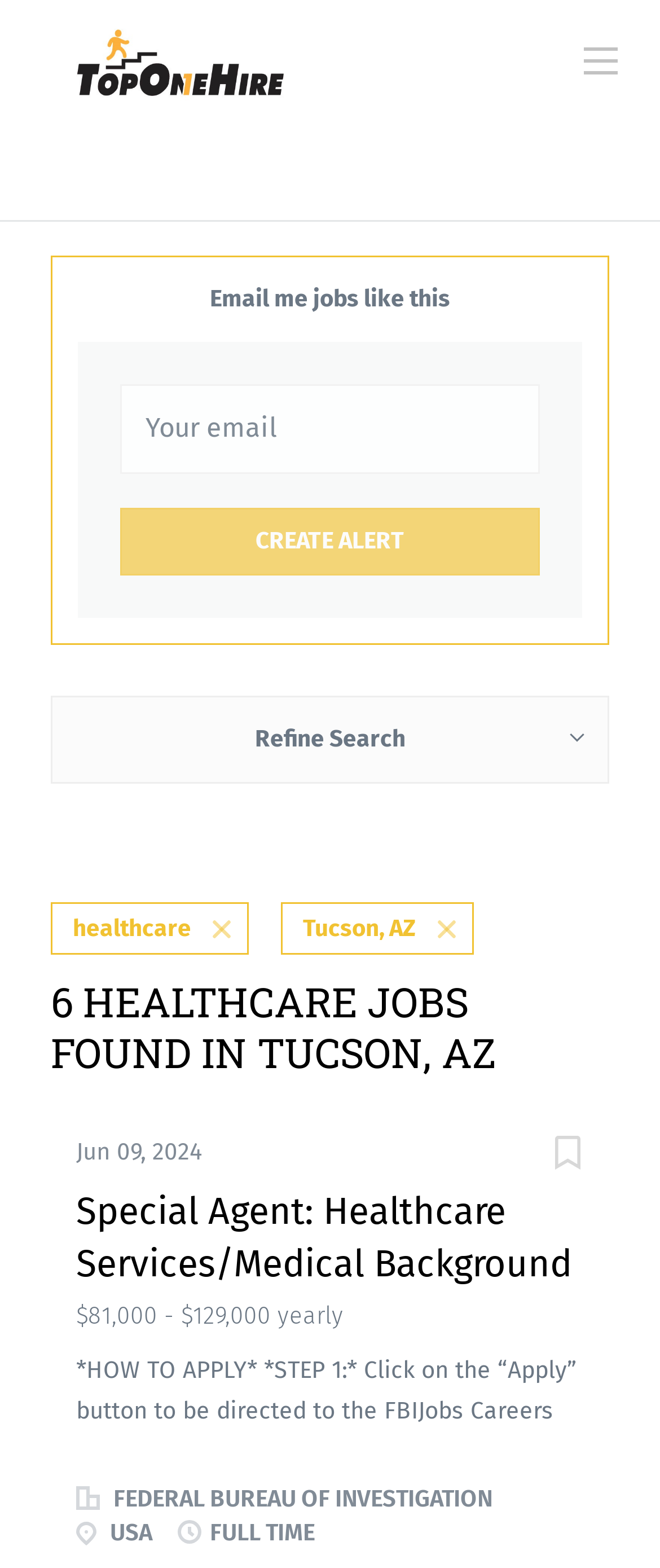Determine the bounding box coordinates for the HTML element mentioned in the following description: "healthcare". The coordinates should be a list of four floats ranging from 0 to 1, represented as [left, top, right, bottom].

[0.077, 0.575, 0.377, 0.609]